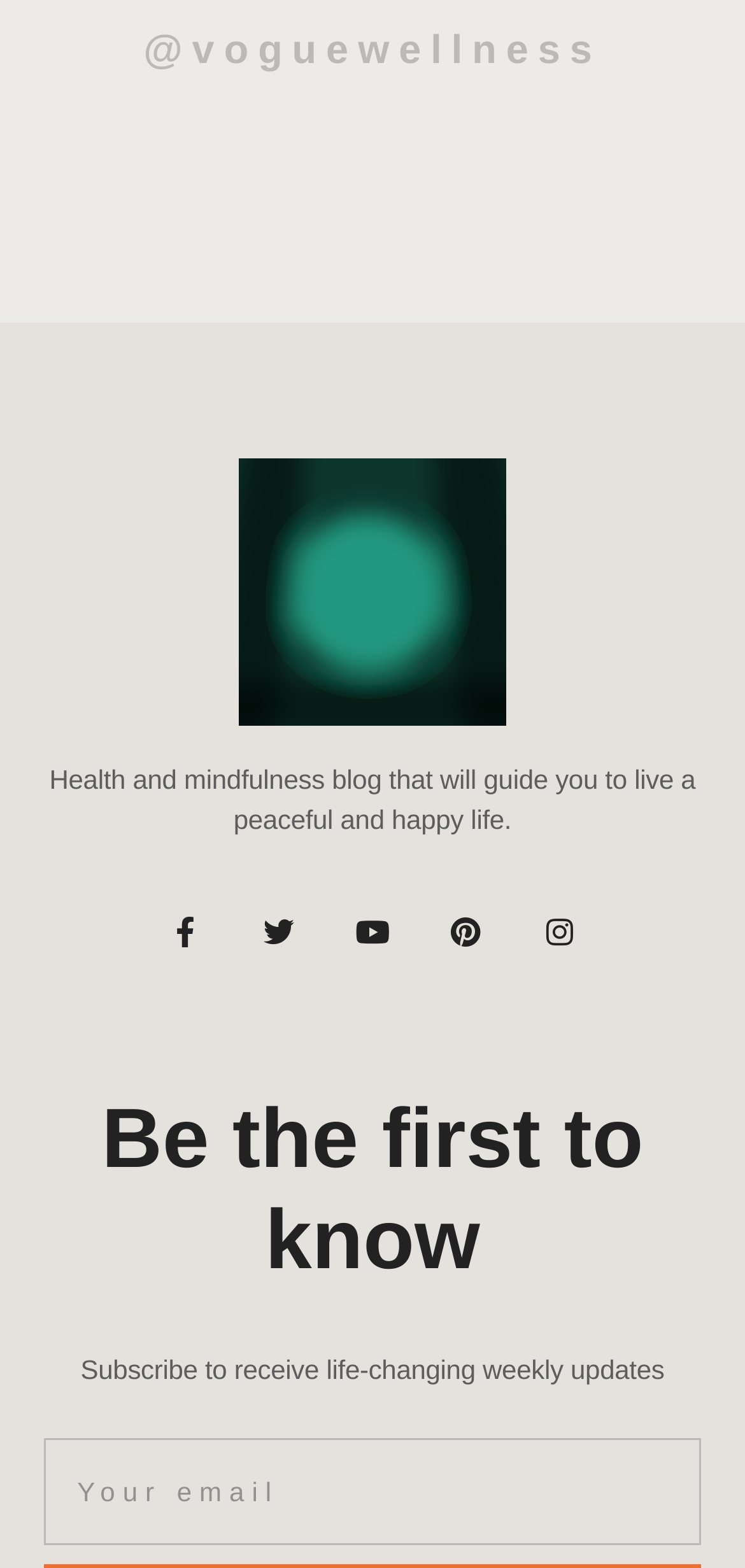Given the element description alt="Vw logo", identify the bounding box coordinates for the UI element on the webpage screenshot. The format should be (top-left x, top-left y, bottom-right x, bottom-right y), with values between 0 and 1.

[0.321, 0.292, 0.679, 0.462]